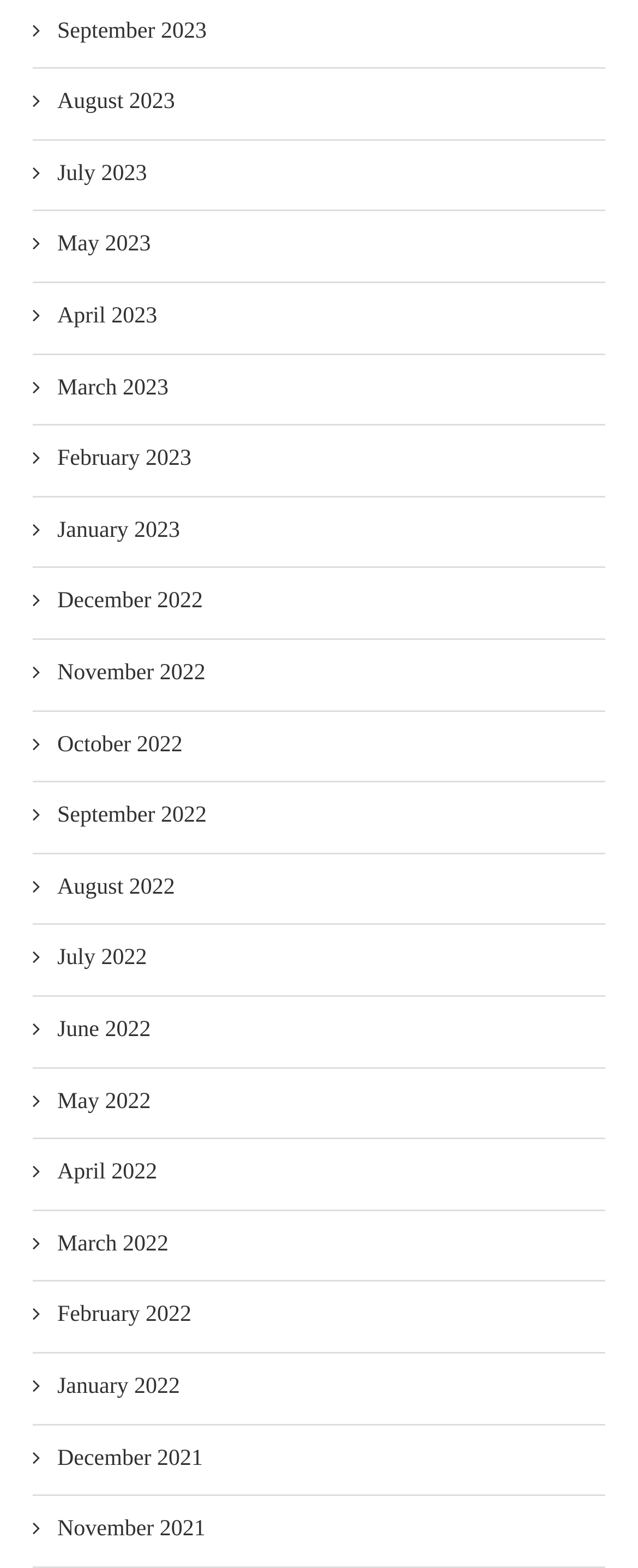Please find the bounding box coordinates of the element's region to be clicked to carry out this instruction: "View January 2022".

[0.051, 0.875, 0.282, 0.895]